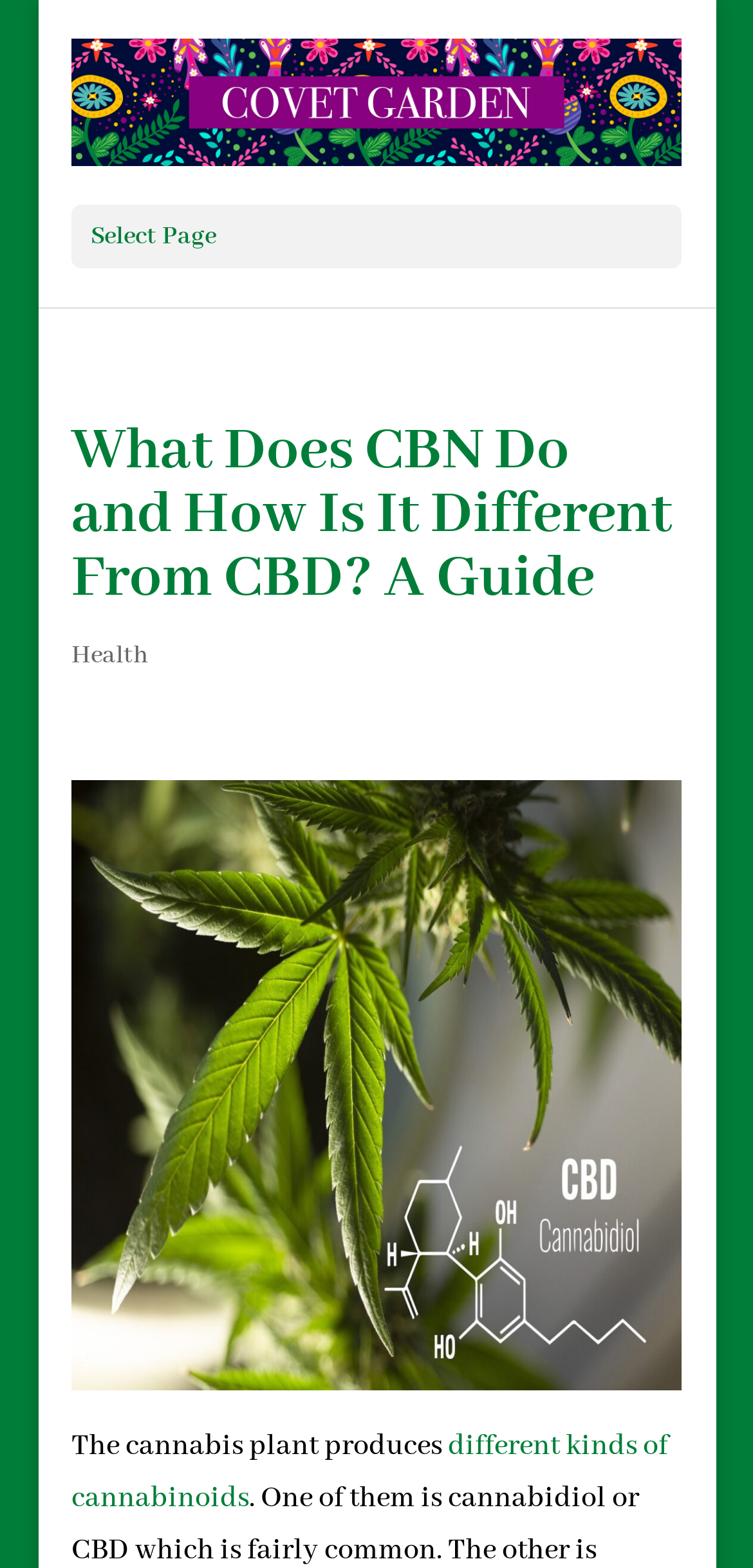What category is this webpage related to?
Kindly offer a detailed explanation using the data available in the image.

I found this information by looking at the link 'Health' on the webpage, which suggests that the webpage is related to health topics.